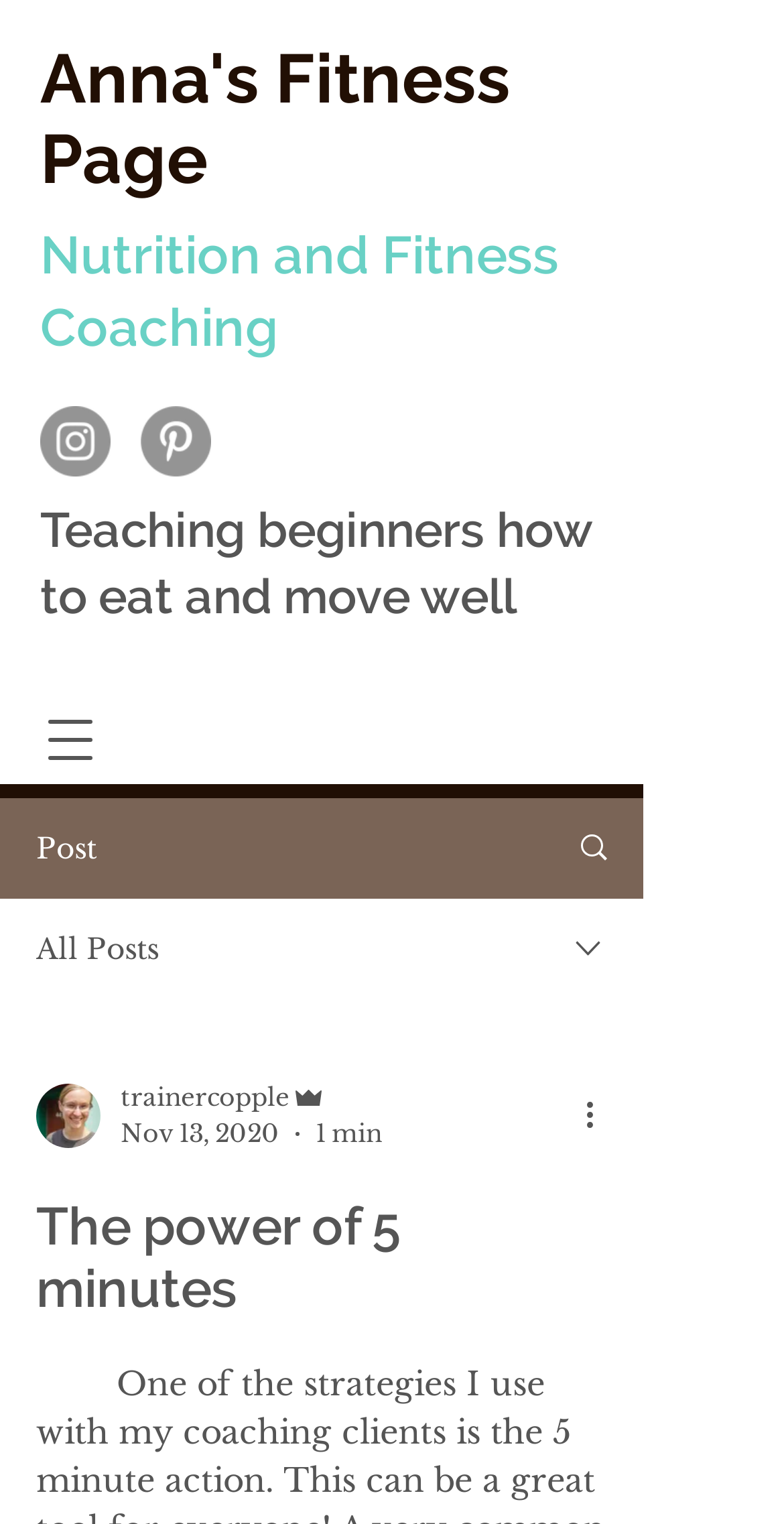Show the bounding box coordinates for the element that needs to be clicked to execute the following instruction: "Open navigation menu". Provide the coordinates in the form of four float numbers between 0 and 1, i.e., [left, top, right, bottom].

[0.026, 0.452, 0.154, 0.518]